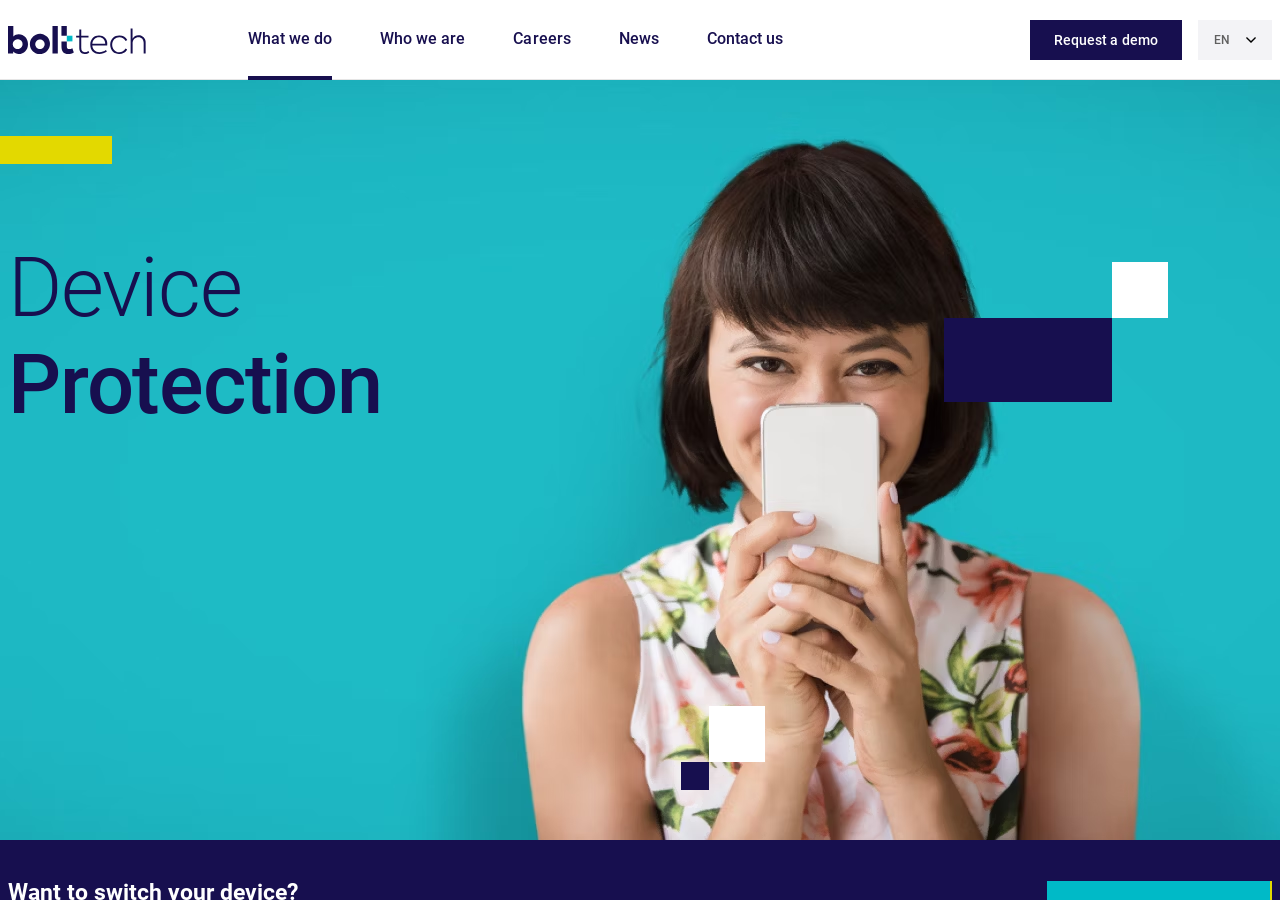Identify the bounding box for the given UI element using the description provided. Coordinates should be in the format (top-left x, top-left y, bottom-right x, bottom-right y) and must be between 0 and 1. Here is the description: Thirty8 Digital

None